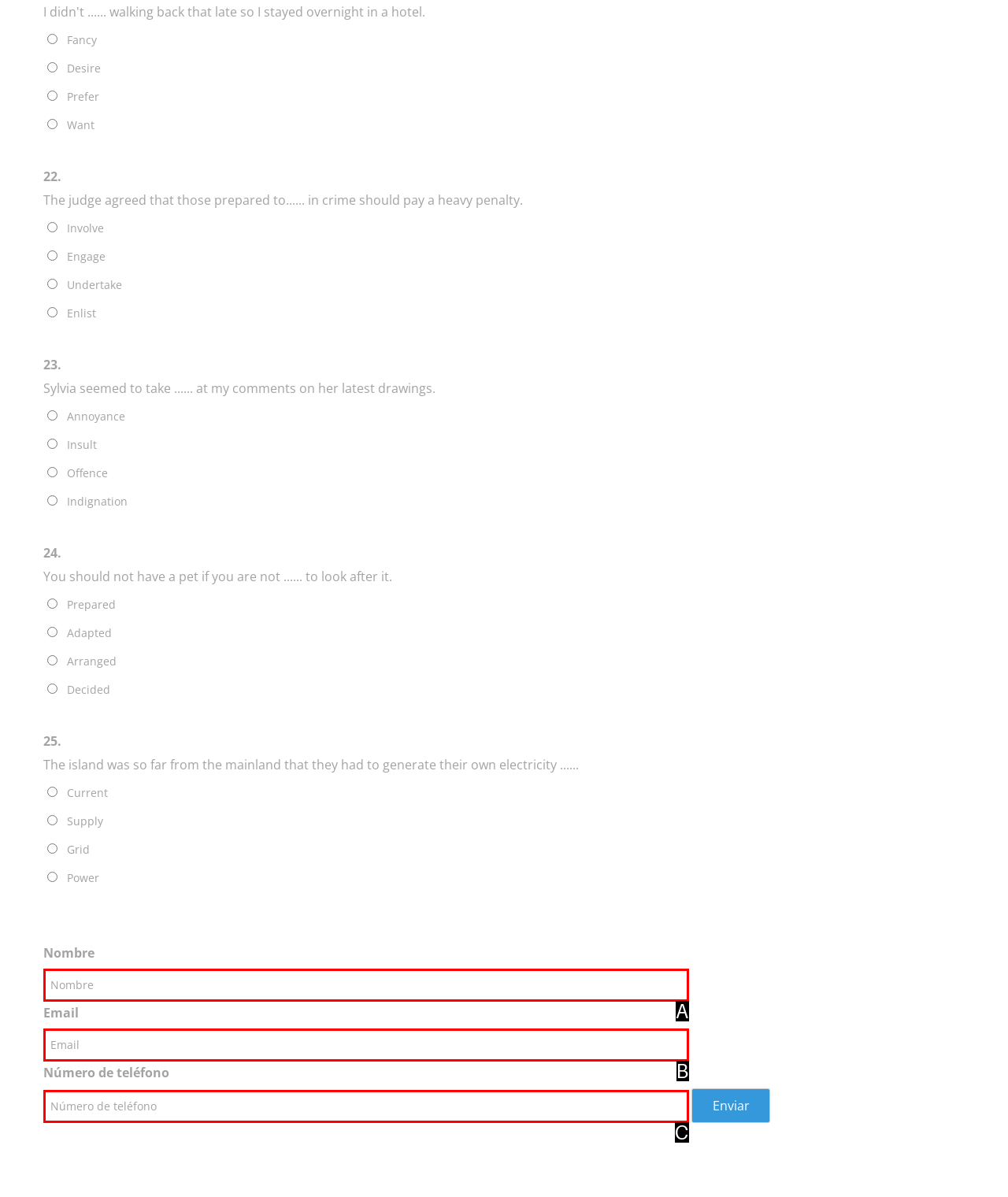Using the description: parent_node: Nombre name="mlwUserName" placeholder="Nombre", find the corresponding HTML element. Provide the letter of the matching option directly.

A